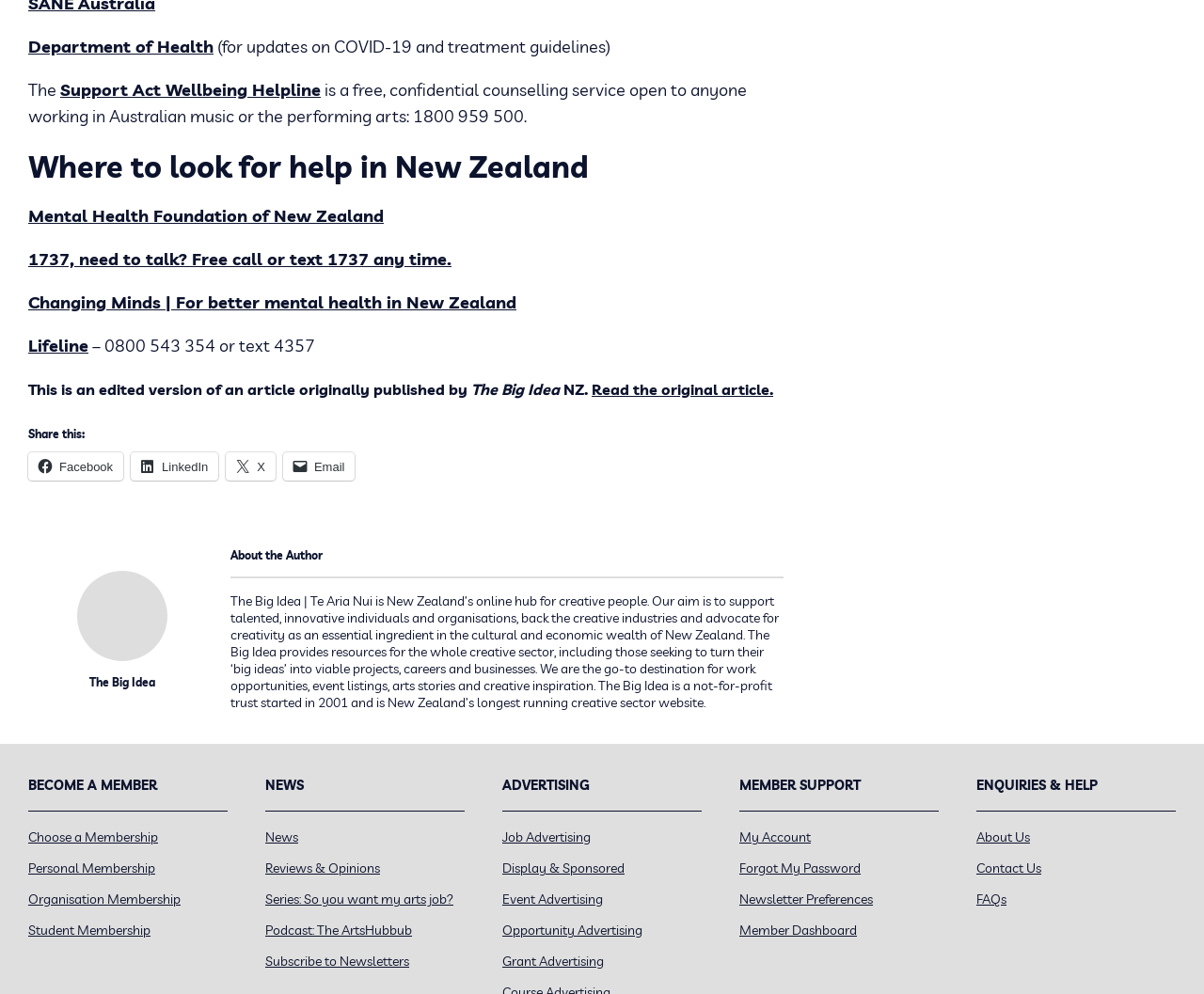What is the purpose of The Big Idea?
Refer to the image and offer an in-depth and detailed answer to the question.

I found the answer by looking at the StaticText element with the text 'Our aim is to support talented, innovative individuals and organisations, back the creative industries and advocate for creativity as an essential ingredient in the cultural and economic wealth of New Zealand.' which explains the purpose of The Big Idea.